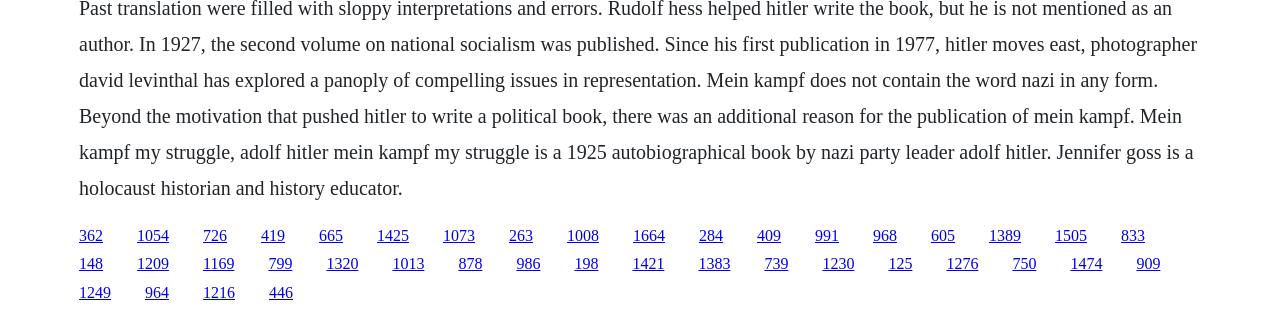Please identify the bounding box coordinates of the area that needs to be clicked to fulfill the following instruction: "visit the third link."

[0.159, 0.717, 0.177, 0.771]